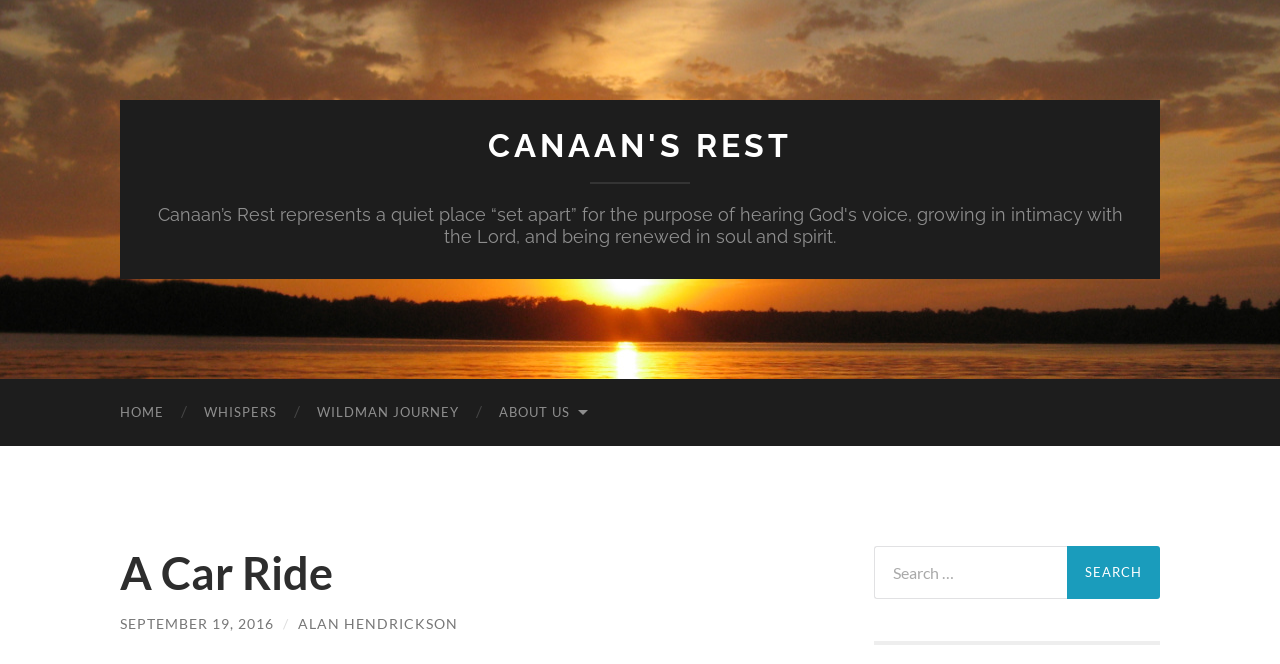Could you please study the image and provide a detailed answer to the question:
Is there a search function on the page?

I discovered a search box element with a bounding box of [0.683, 0.822, 0.834, 0.901] and a corresponding 'Search' button, indicating the presence of a search function on the webpage.